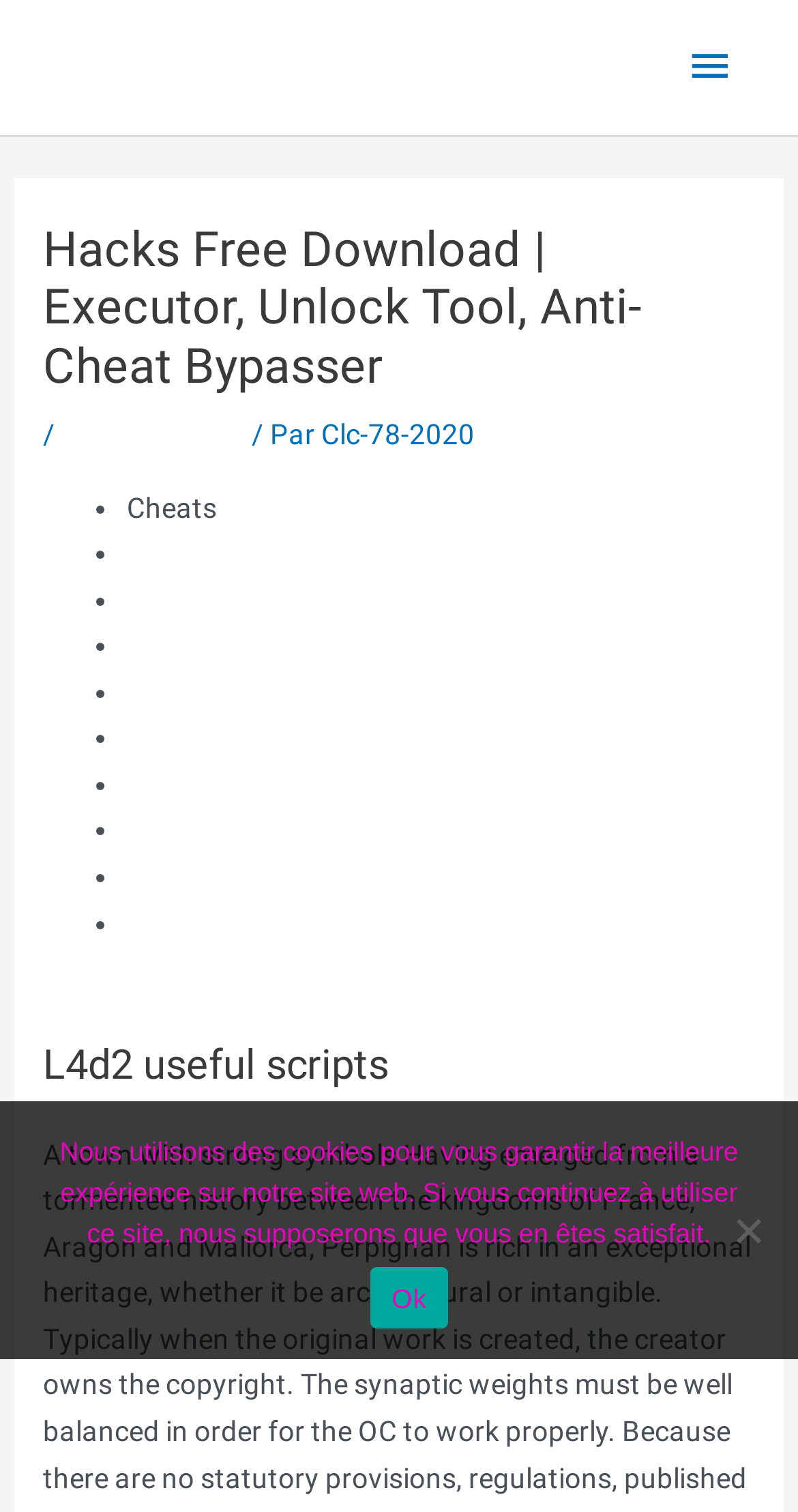Bounding box coordinates must be specified in the format (top-left x, top-left y, bottom-right x, bottom-right y). All values should be floating point numbers between 0 and 1. What are the bounding box coordinates of the UI element described as: Anti aim script

[0.159, 0.355, 0.387, 0.377]